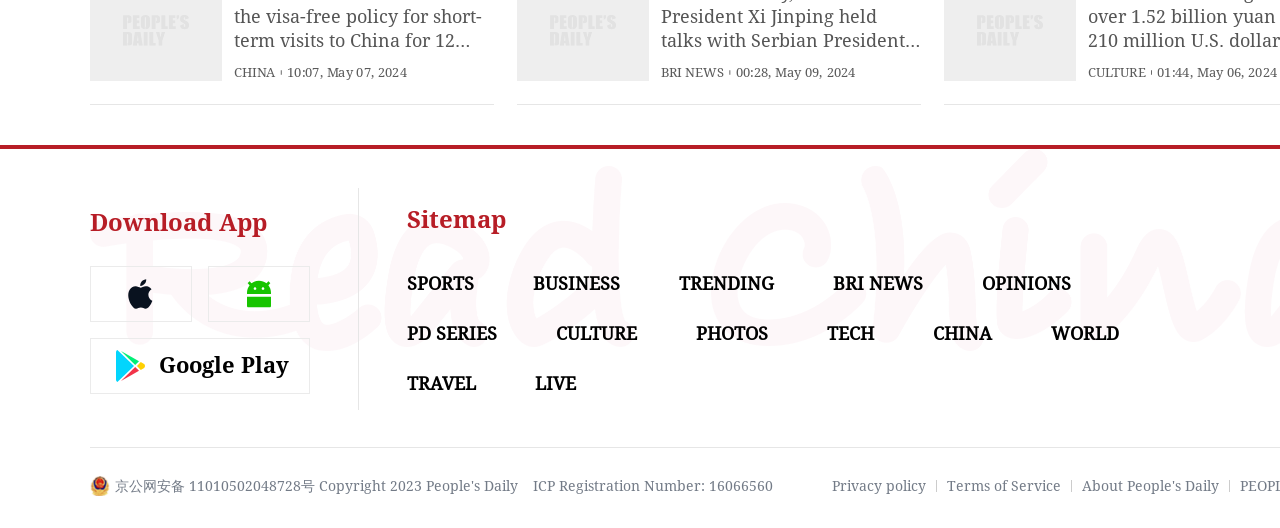What is the name of the country on the top left?
Carefully analyze the image and provide a thorough answer to the question.

The top left corner of the webpage has a static text element with the text 'CHINA', which indicates the name of the country.